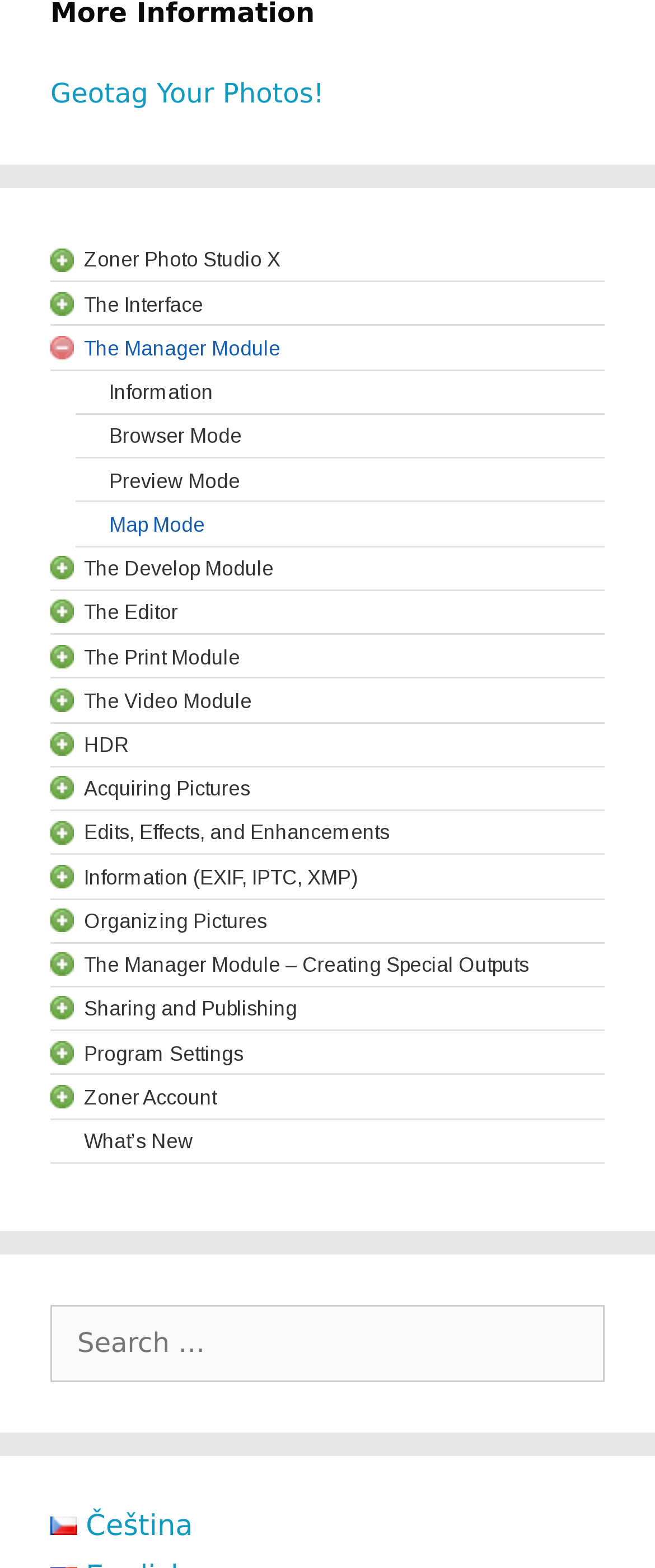Answer the question with a brief word or phrase:
What is HDR in the context of Zoner Photo Studio X?

High Dynamic Range